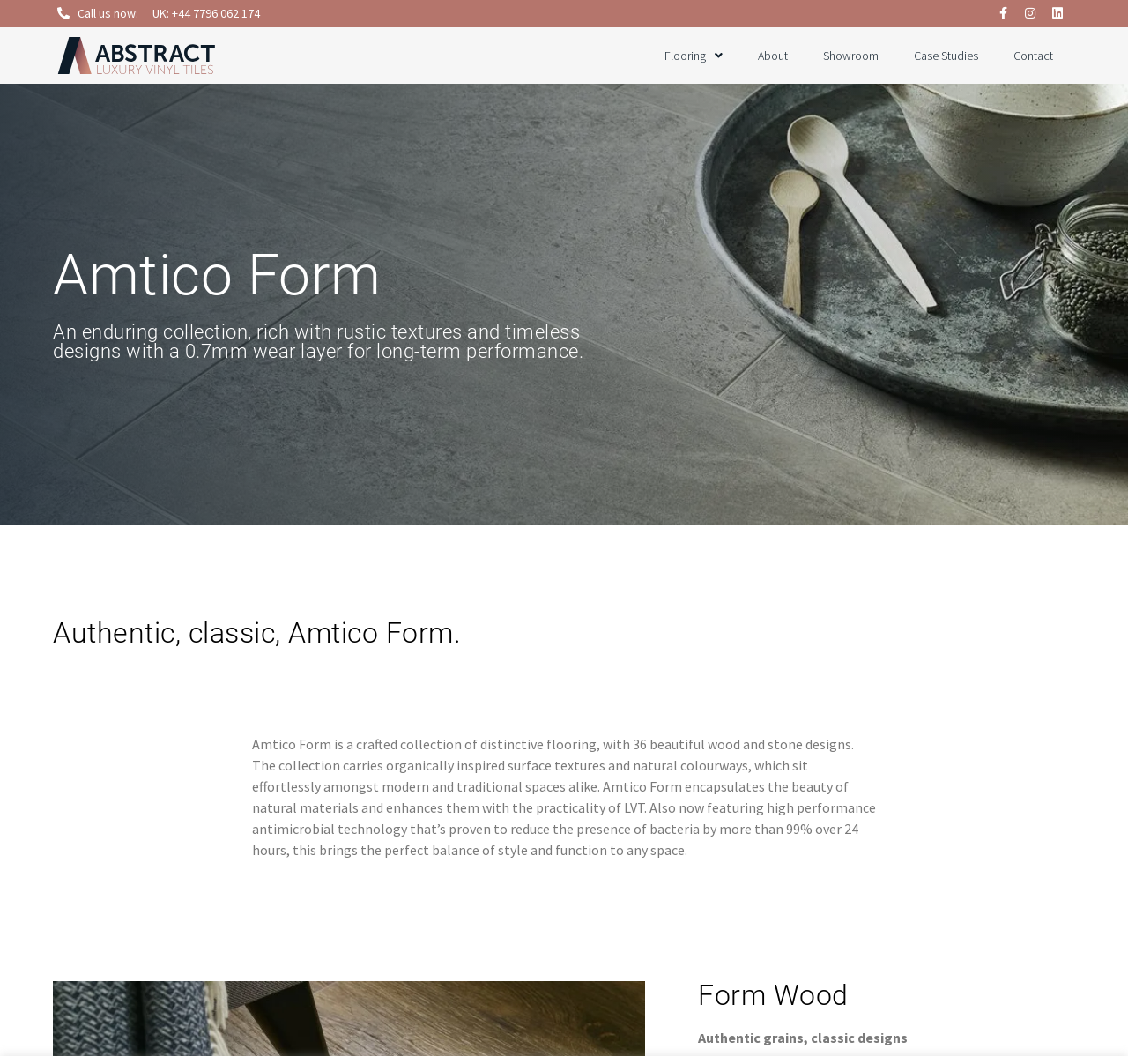From the screenshot, find the bounding box of the UI element matching this description: "UK: +44 7796 062 174". Supply the bounding box coordinates in the form [left, top, right, bottom], each a float between 0 and 1.

[0.135, 0.004, 0.23, 0.021]